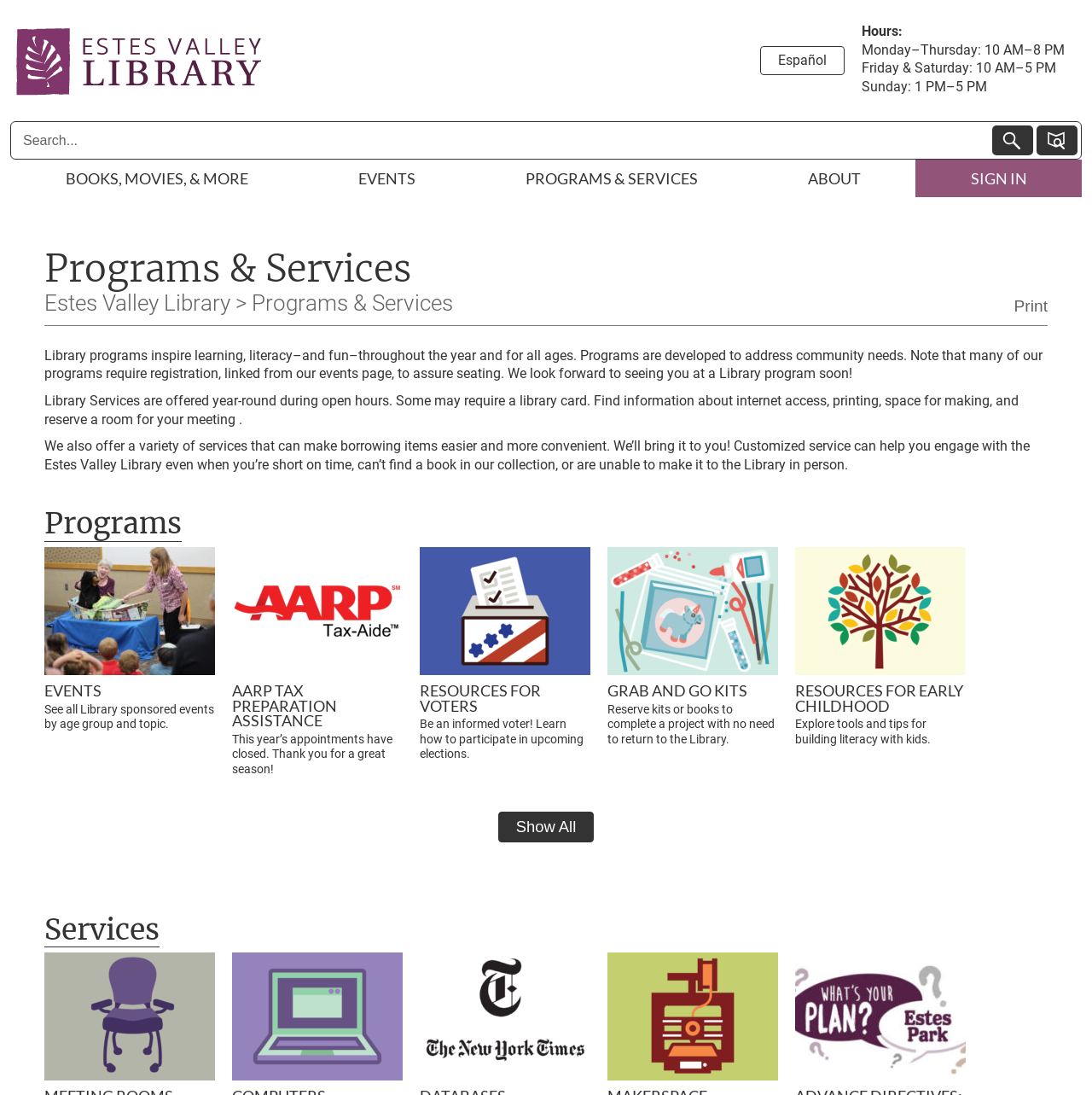Please specify the bounding box coordinates of the clickable region necessary for completing the following instruction: "Show all programs and services". The coordinates must consist of four float numbers between 0 and 1, i.e., [left, top, right, bottom].

[0.456, 0.741, 0.544, 0.769]